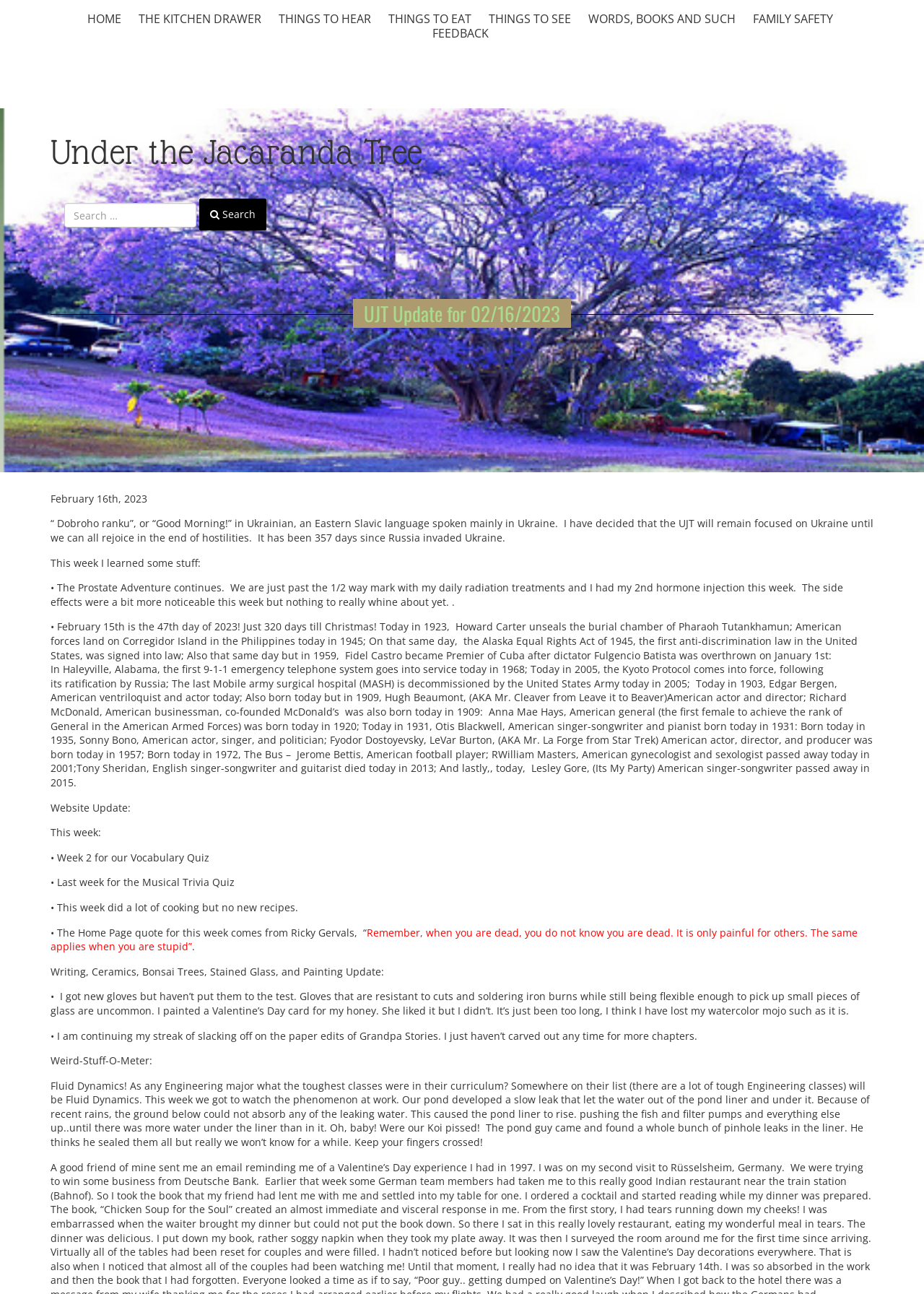Respond to the following question with a brief word or phrase:
What is the name of the premier of Cuba mentioned on the webpage?

Fidel Castro